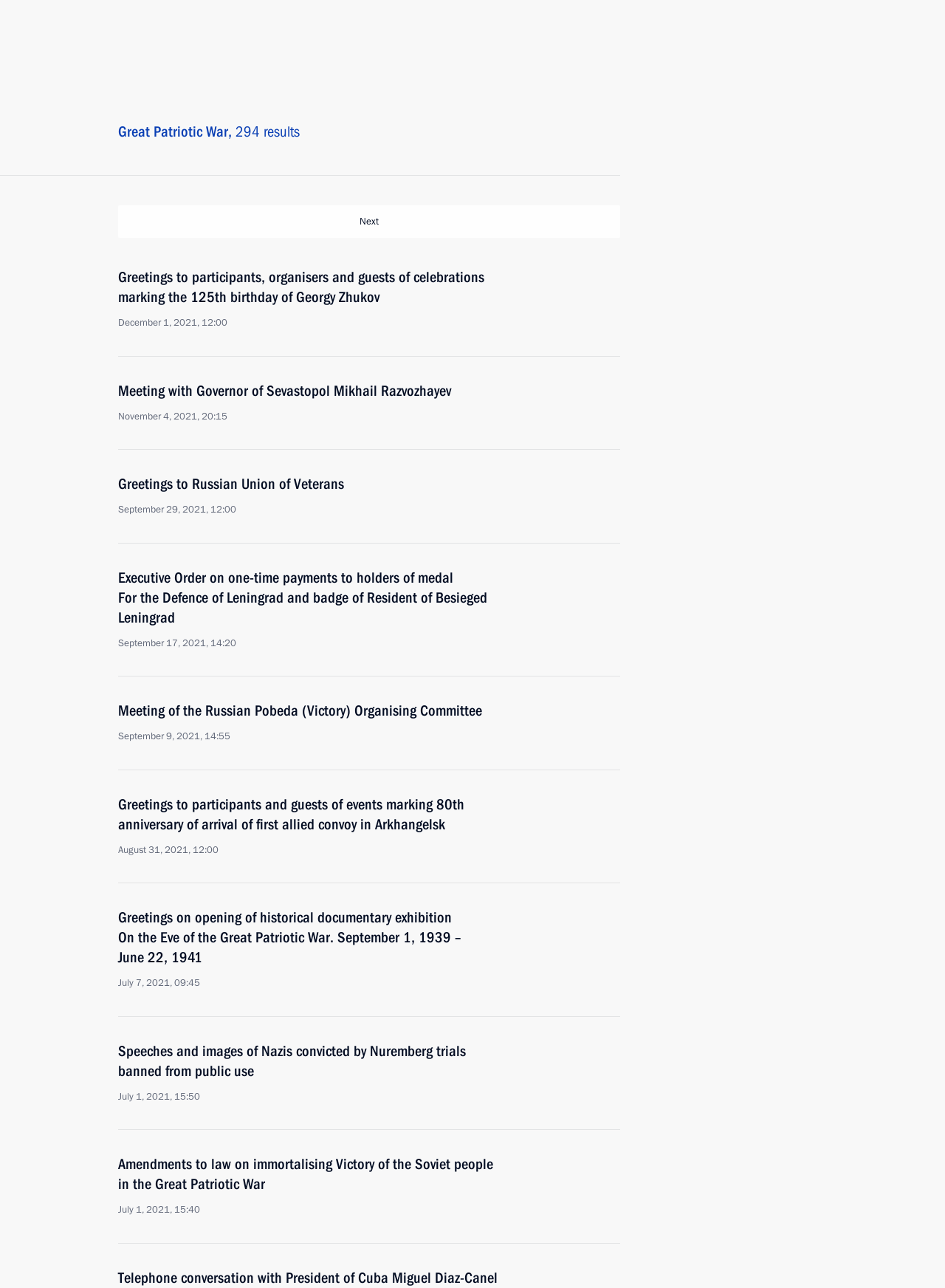Find the bounding box coordinates of the area to click in order to follow the instruction: "Click the 'Search' button in the main menu".

[0.622, 0.0, 0.674, 0.034]